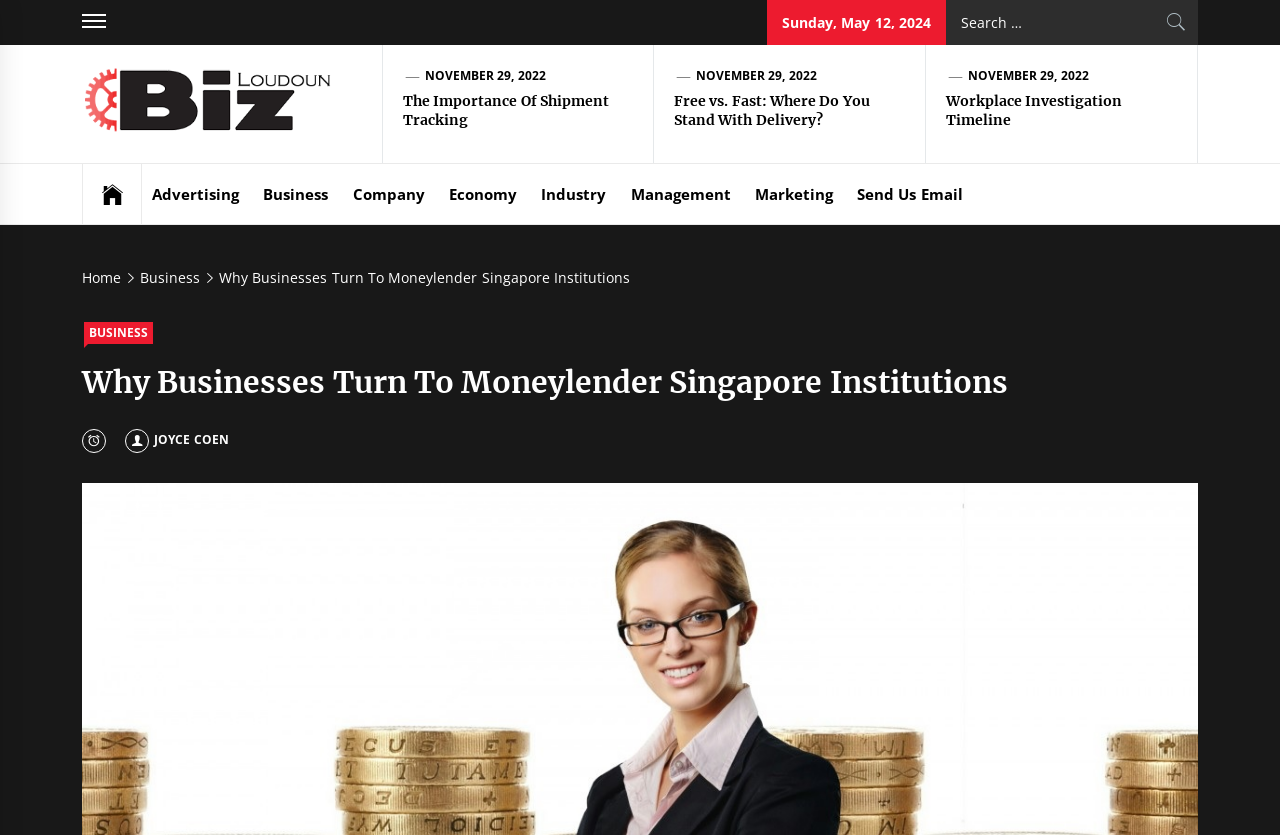Please determine the bounding box coordinates of the element to click on in order to accomplish the following task: "Read about The Importance Of Shipment Tracking". Ensure the coordinates are four float numbers ranging from 0 to 1, i.e., [left, top, right, bottom].

[0.315, 0.11, 0.495, 0.157]